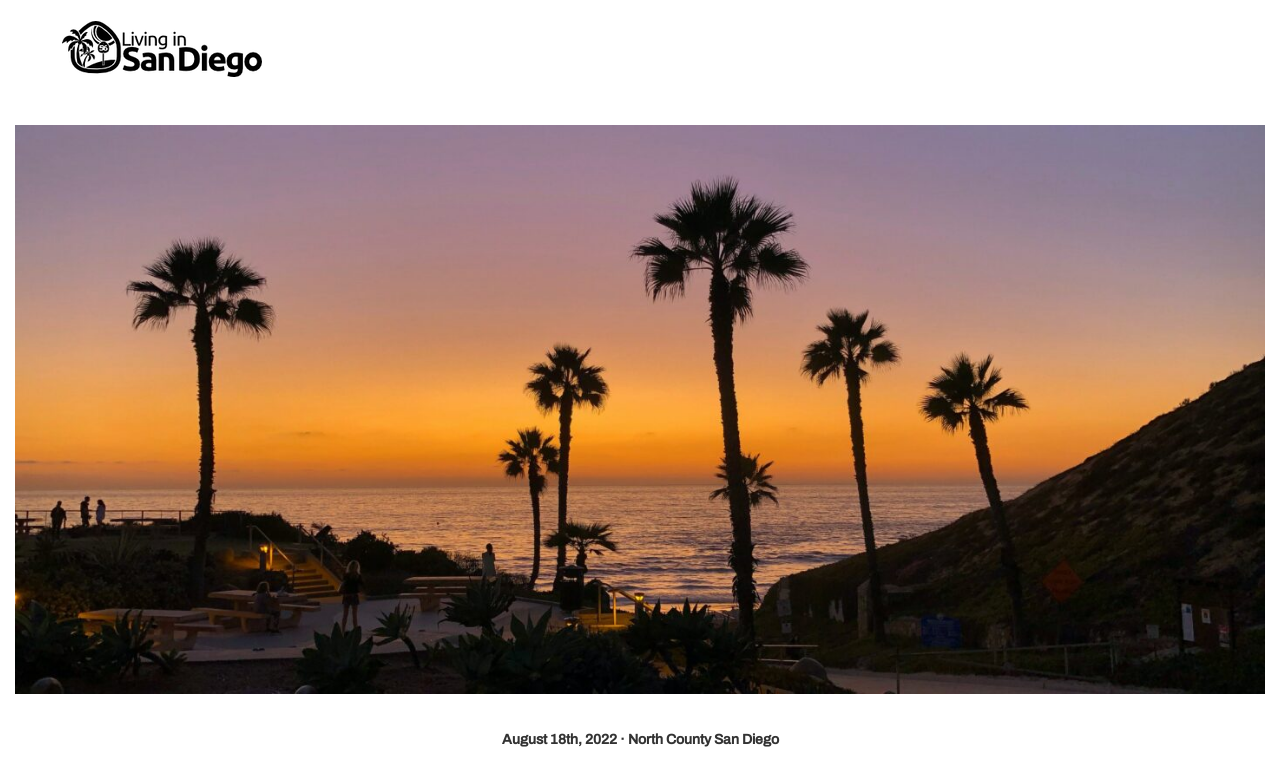Identify the bounding box coordinates for the UI element described by the following text: "North County San Diego". Provide the coordinates as four float numbers between 0 and 1, in the format [left, top, right, bottom].

[0.49, 0.946, 0.608, 0.966]